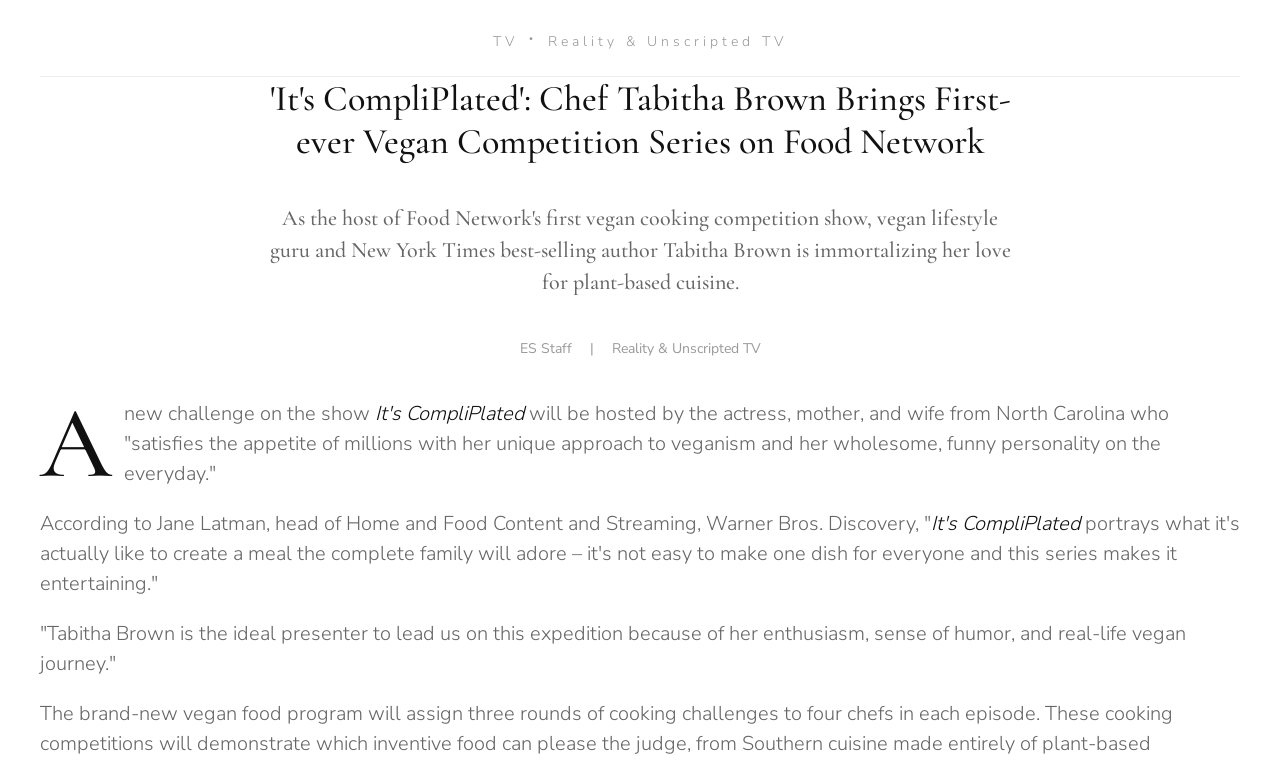Using the provided element description: "TV", identify the bounding box coordinates. The coordinates should be four floats between 0 and 1 in the order [left, top, right, bottom].

[0.385, 0.042, 0.405, 0.067]